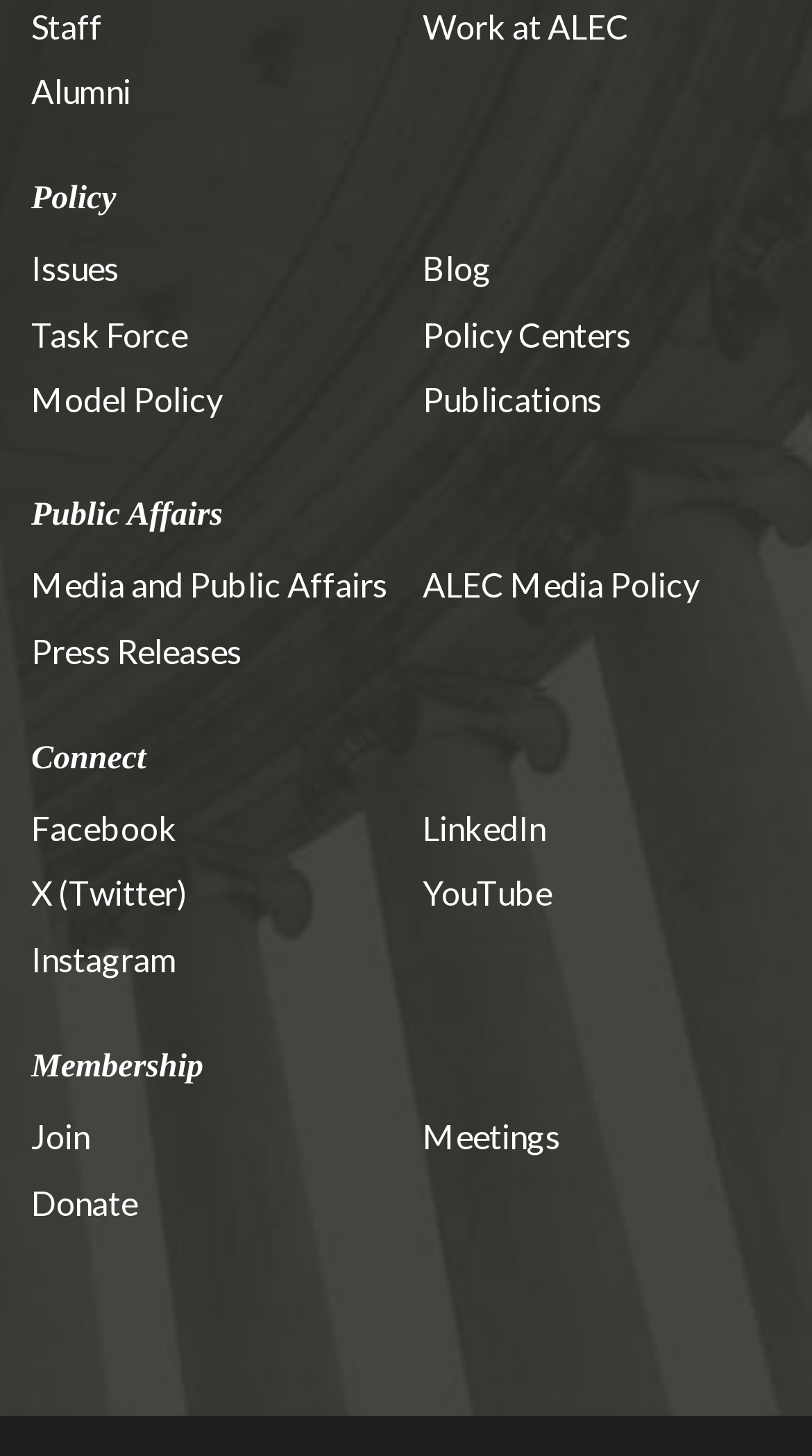Using the format (top-left x, top-left y, bottom-right x, bottom-right y), provide the bounding box coordinates for the described UI element. All values should be floating point numbers between 0 and 1: Media and Public Affairs

[0.038, 0.388, 0.477, 0.415]